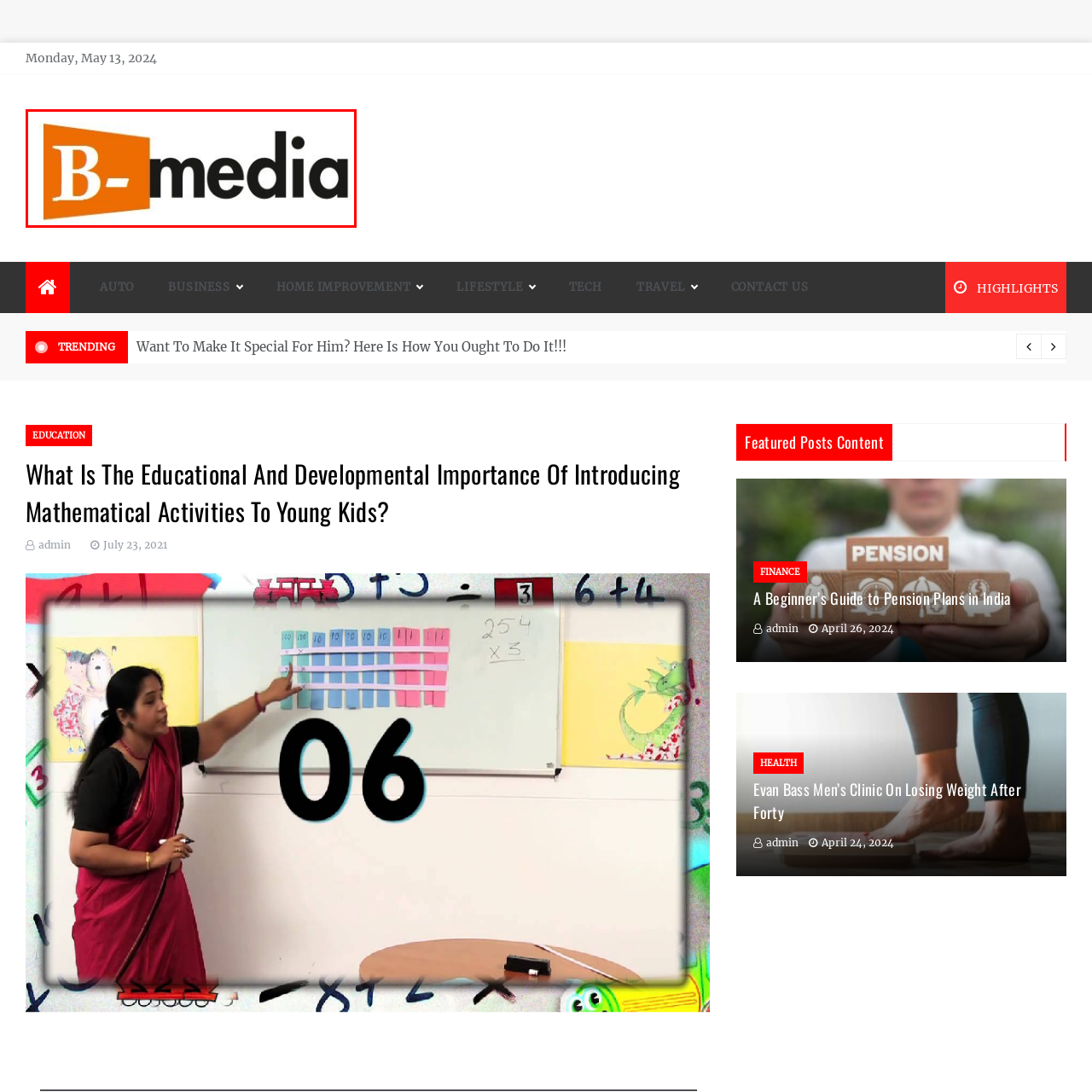What does the blog focus on?
Review the image area surrounded by the red bounding box and give a detailed answer to the question.

The associated blog of B-media focuses on educational and developmental insights, including the importance of introducing mathematical activities to young children, which suggests that the blog is a resource for learning and personal growth.